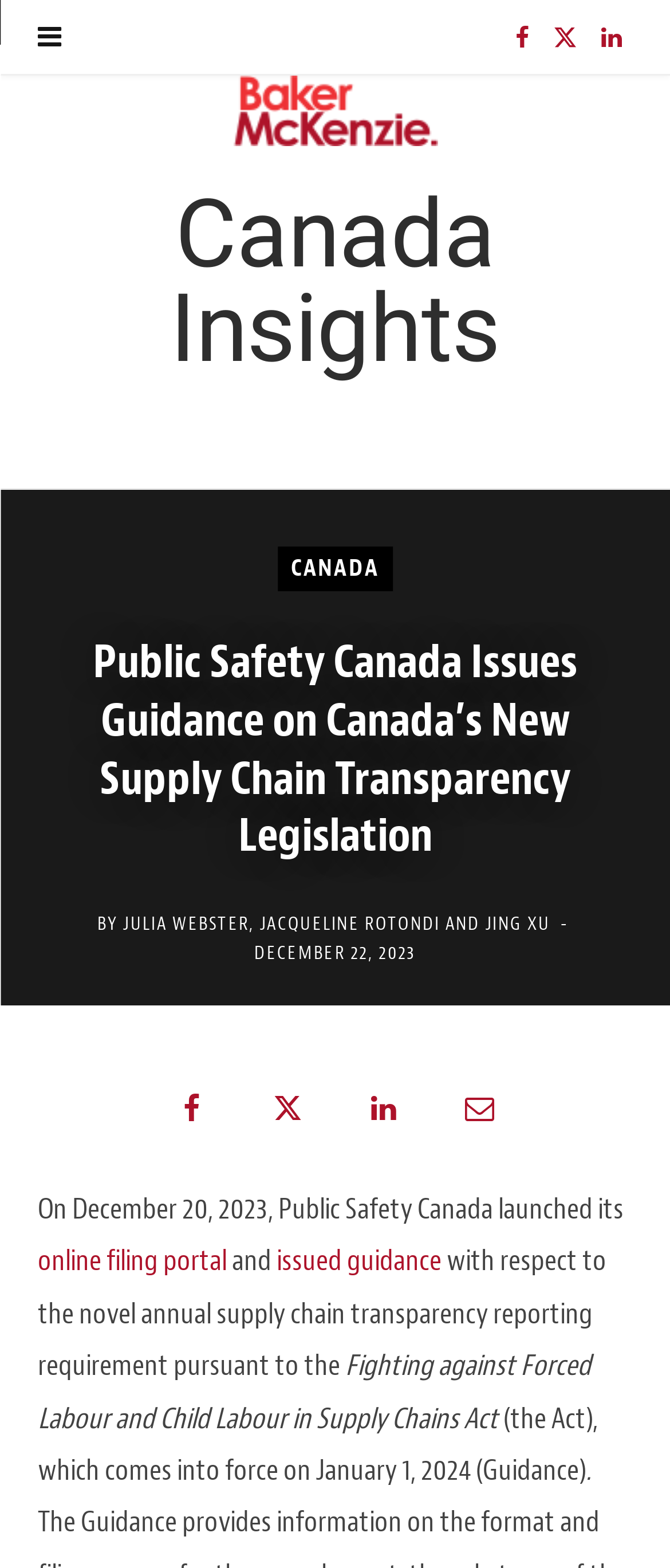What is the purpose of the online filing portal?
Answer the question with as much detail as possible.

I found the answer by looking at the text 'online filing portal' and 'supply chain transparency reporting requirement' which are located next to each other, indicating that the online filing portal is for reporting supply chain transparency.